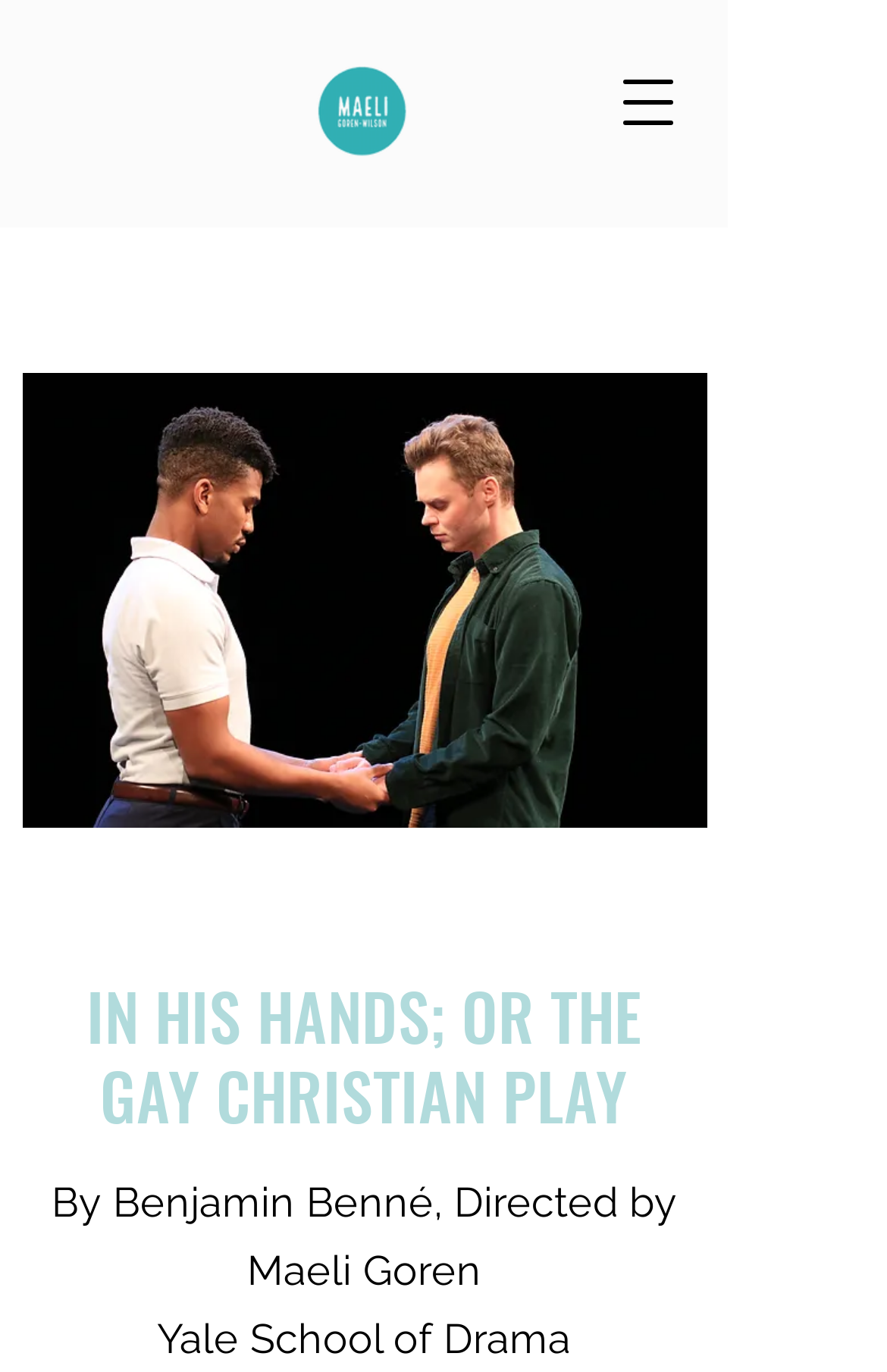What is the function of the button on the top right?
Please provide an in-depth and detailed response to the question.

I found the answer by looking at the button element on the webpage, which has a popup dialog. The function of the button is to open the navigation menu.